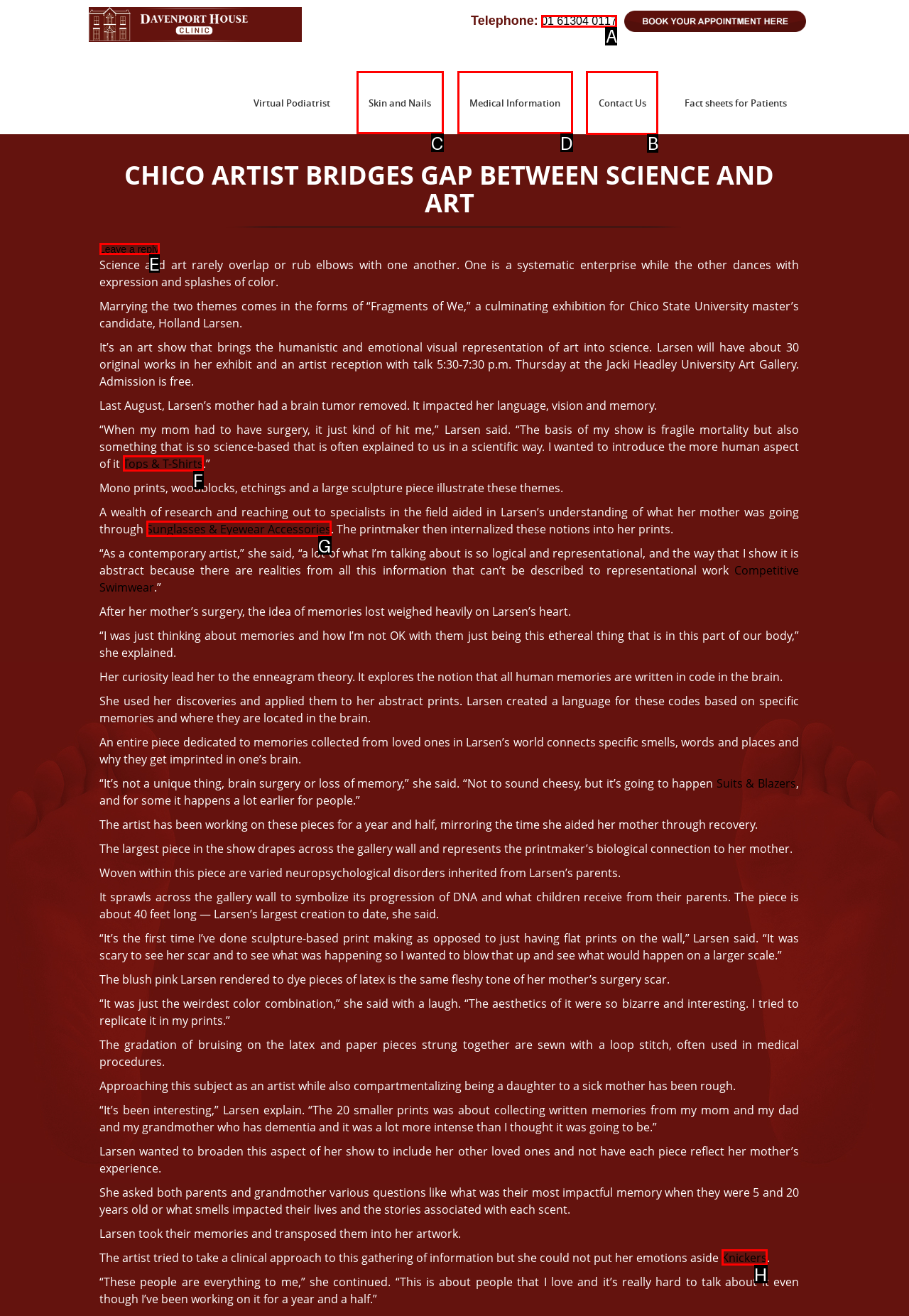Based on the choices marked in the screenshot, which letter represents the correct UI element to perform the task: Explore the 'Contact Us' page?

B